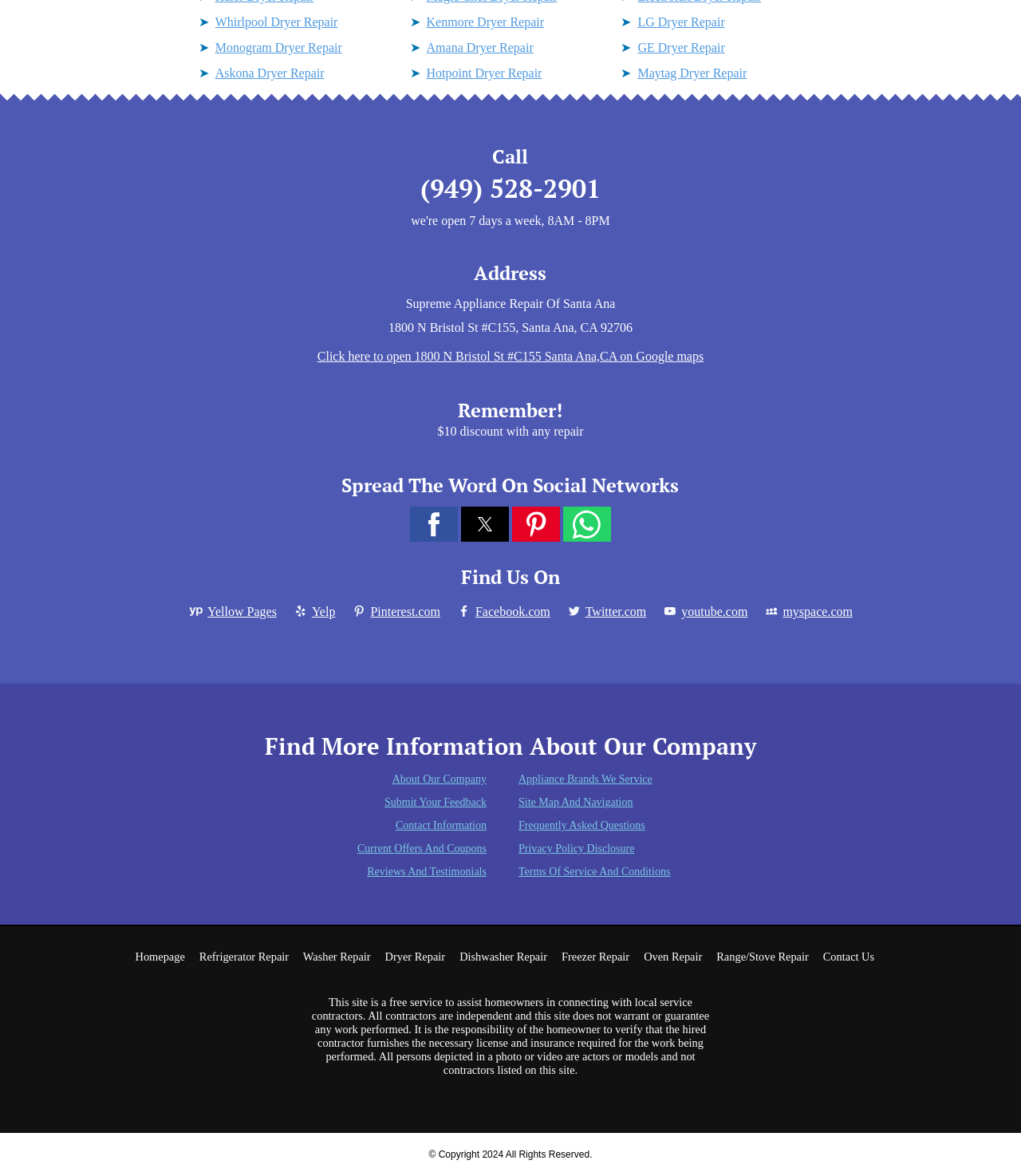Highlight the bounding box coordinates of the element that should be clicked to carry out the following instruction: "Call the phone number". The coordinates must be given as four float numbers ranging from 0 to 1, i.e., [left, top, right, bottom].

[0.006, 0.1, 0.994, 0.2]